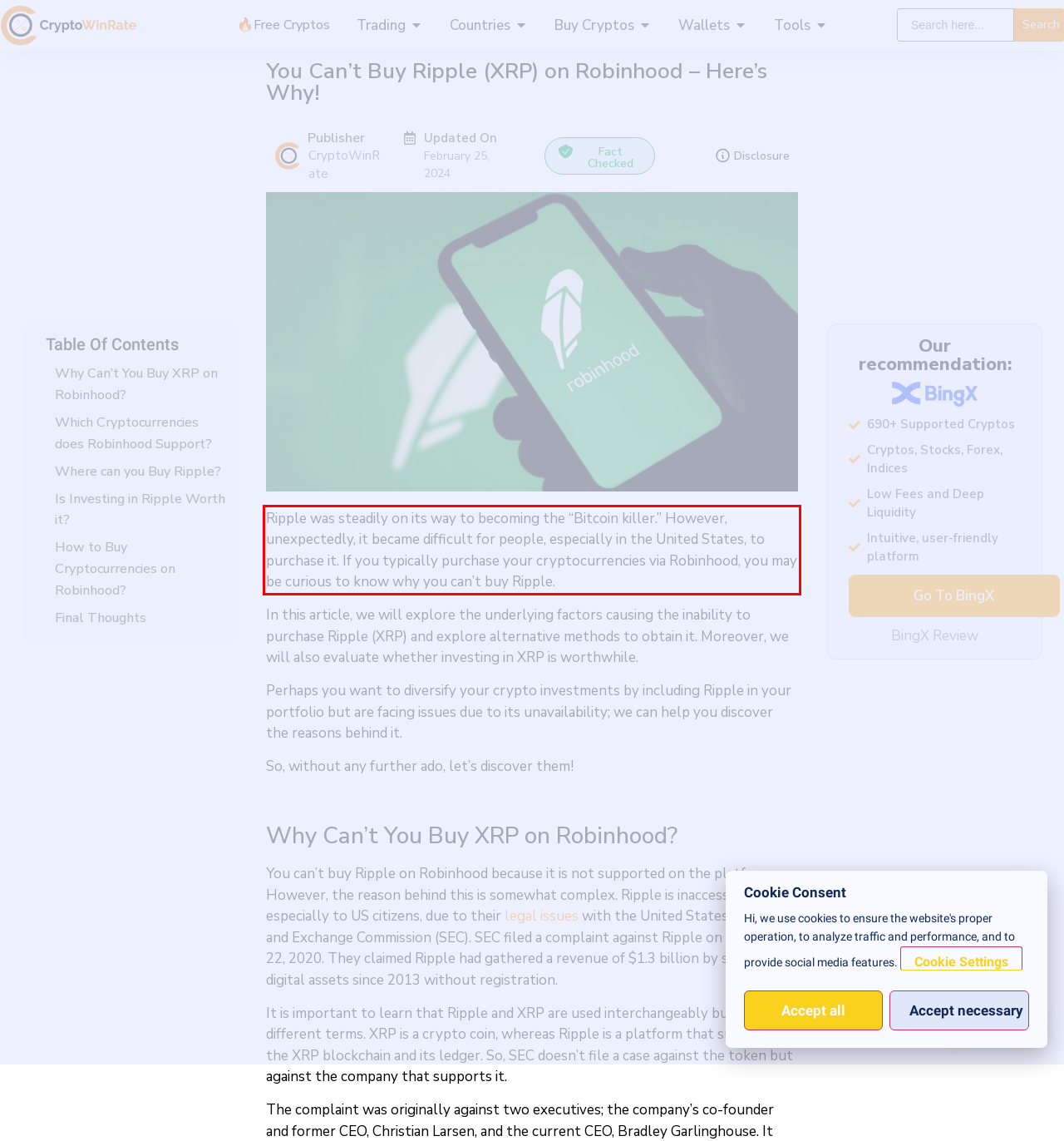Analyze the screenshot of the webpage that features a red bounding box and recognize the text content enclosed within this red bounding box.

Ripple was steadily on its way to becoming the “Bitcoin killer.” However, unexpectedly, it became difficult for people, especially in the United States, to purchase it. If you typically purchase your cryptocurrencies via Robinhood, you may be curious to know why you can’t buy Ripple.